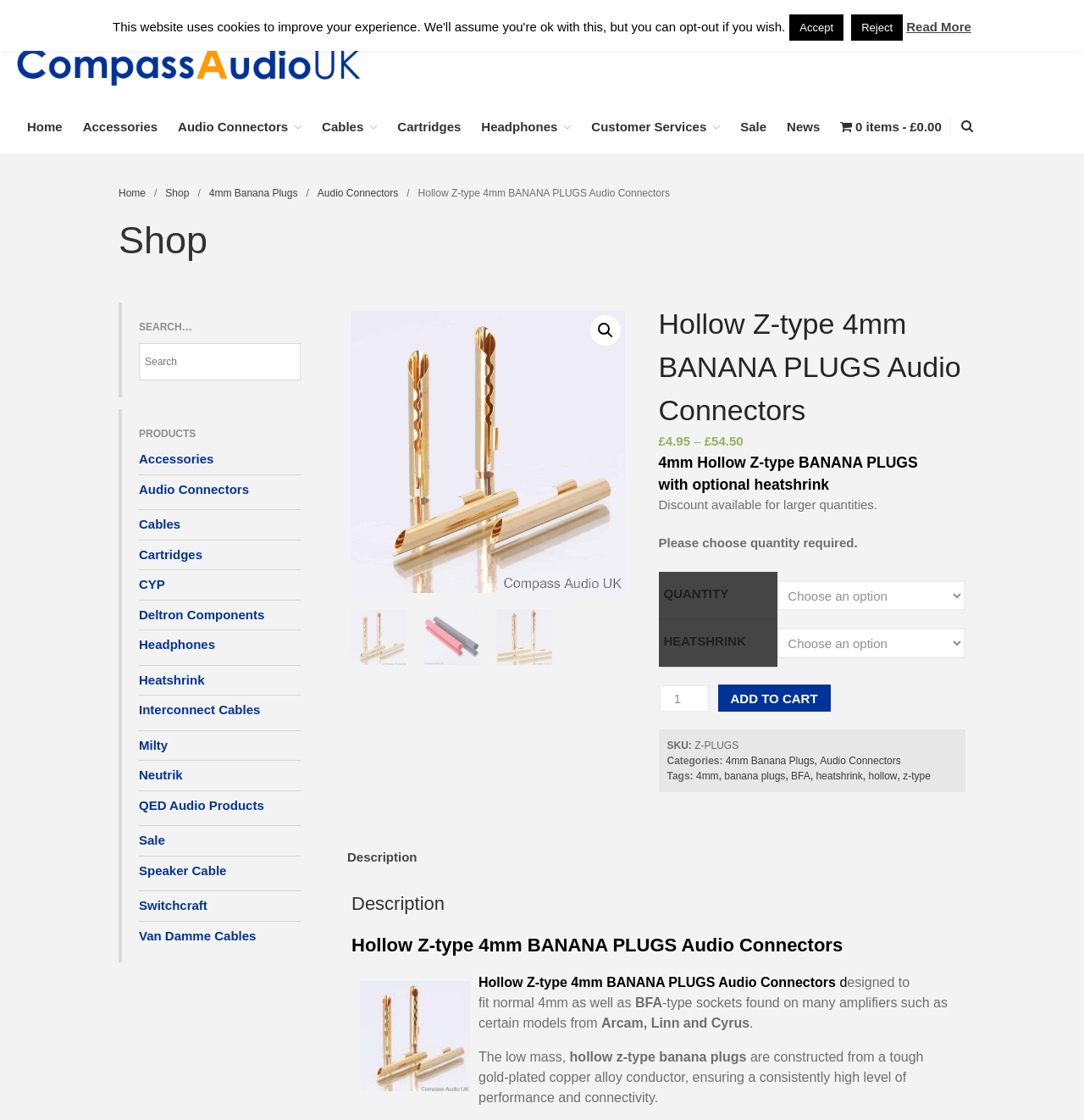Extract the heading text from the webpage.

Hollow Z-type 4mm BANANA PLUGS Audio Connectors